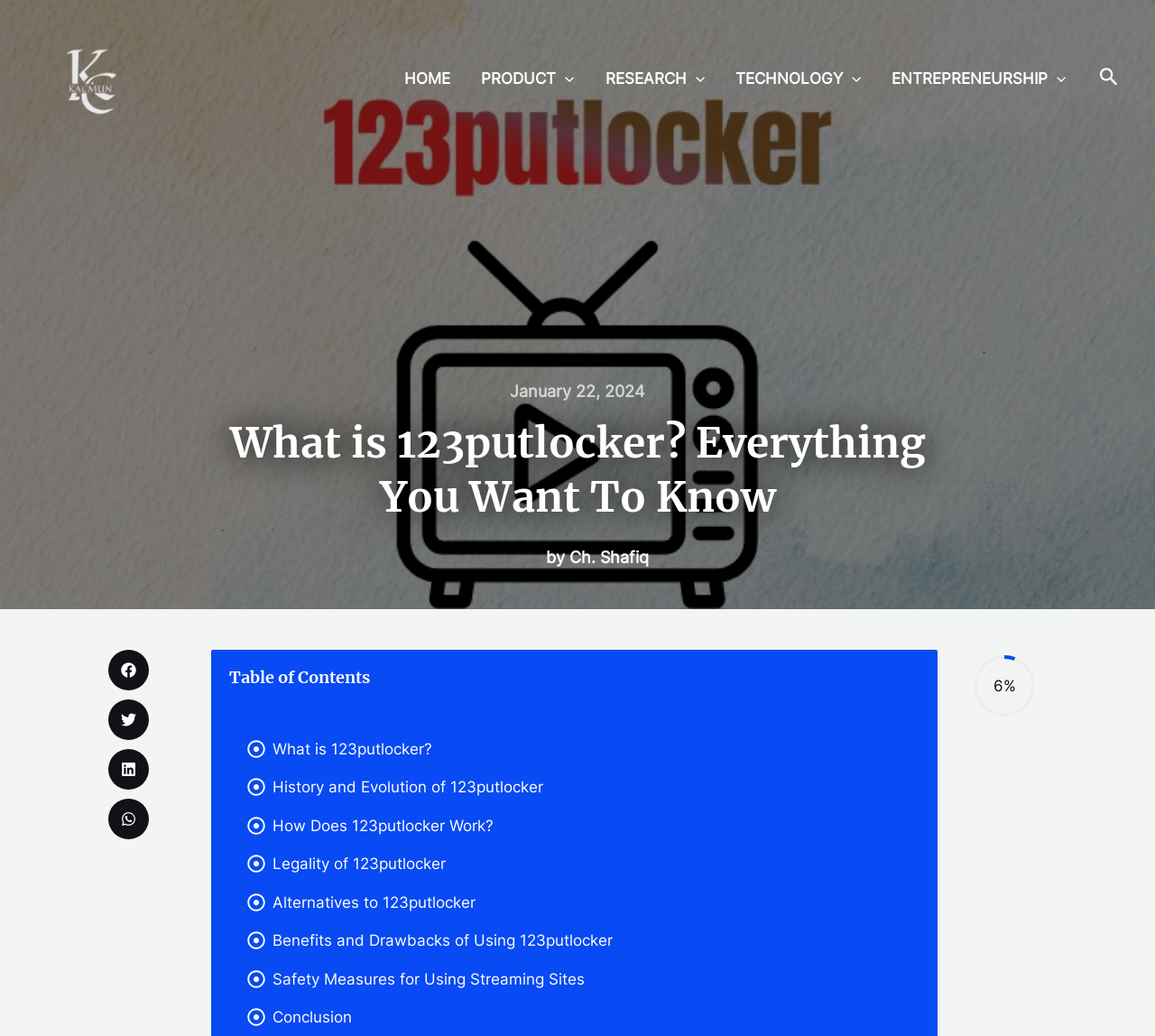What is the date mentioned in the article?
Answer briefly with a single word or phrase based on the image.

January 22, 2024